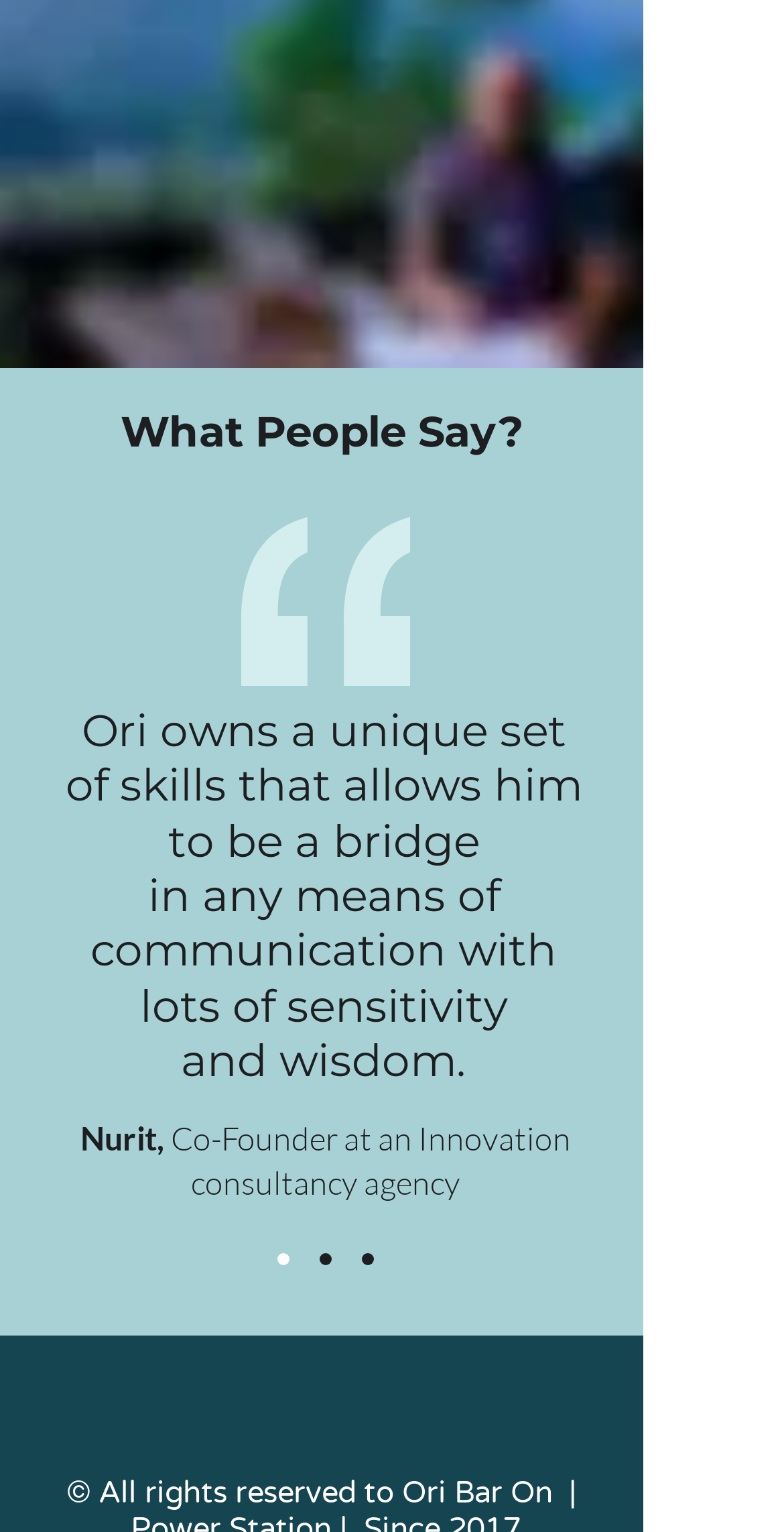What is the name of the person being described?
Use the image to answer the question with a single word or phrase.

Ori